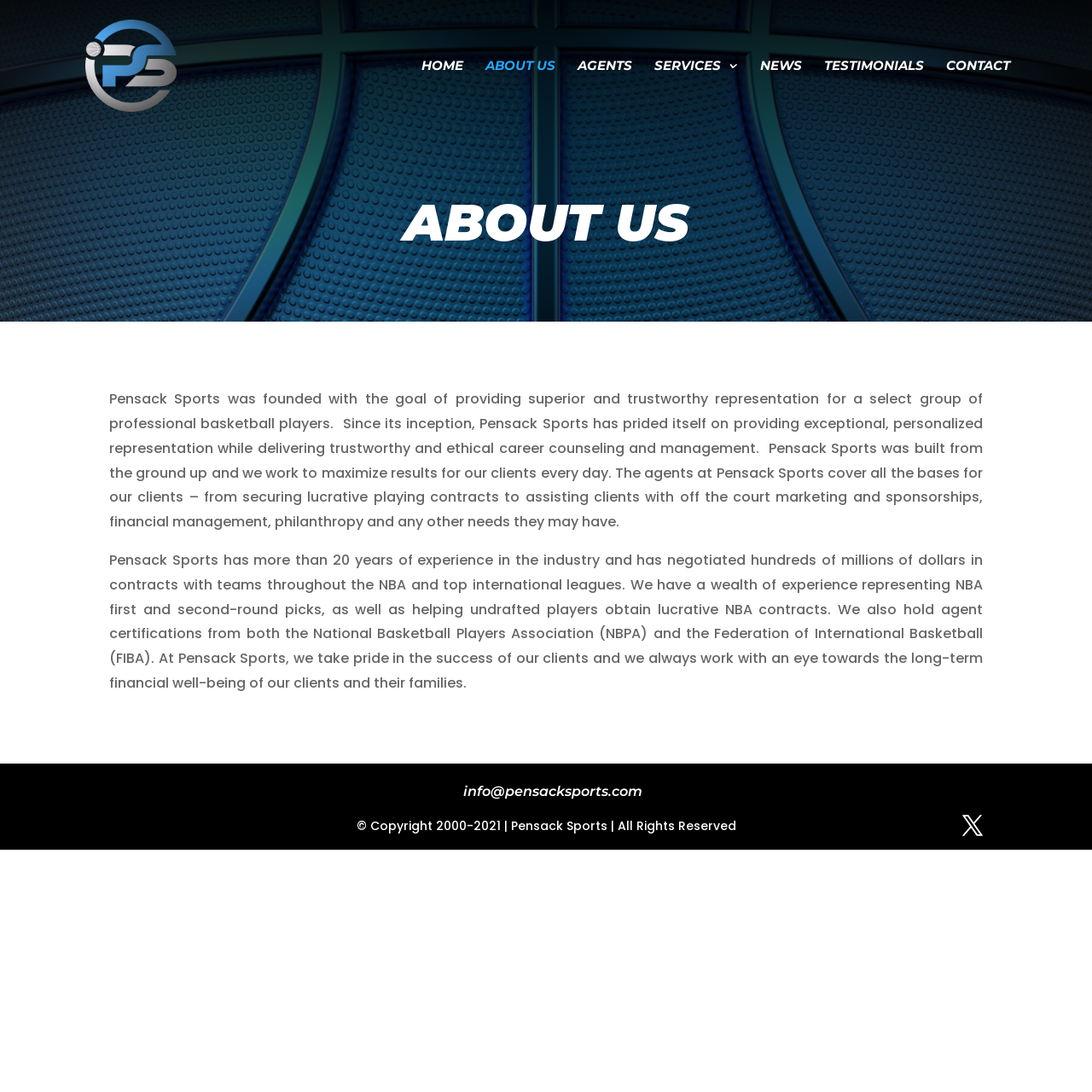Identify the coordinates of the bounding box for the element described below: "About Us". Return the coordinates as four float numbers between 0 and 1: [left, top, right, bottom].

[0.445, 0.055, 0.509, 0.12]